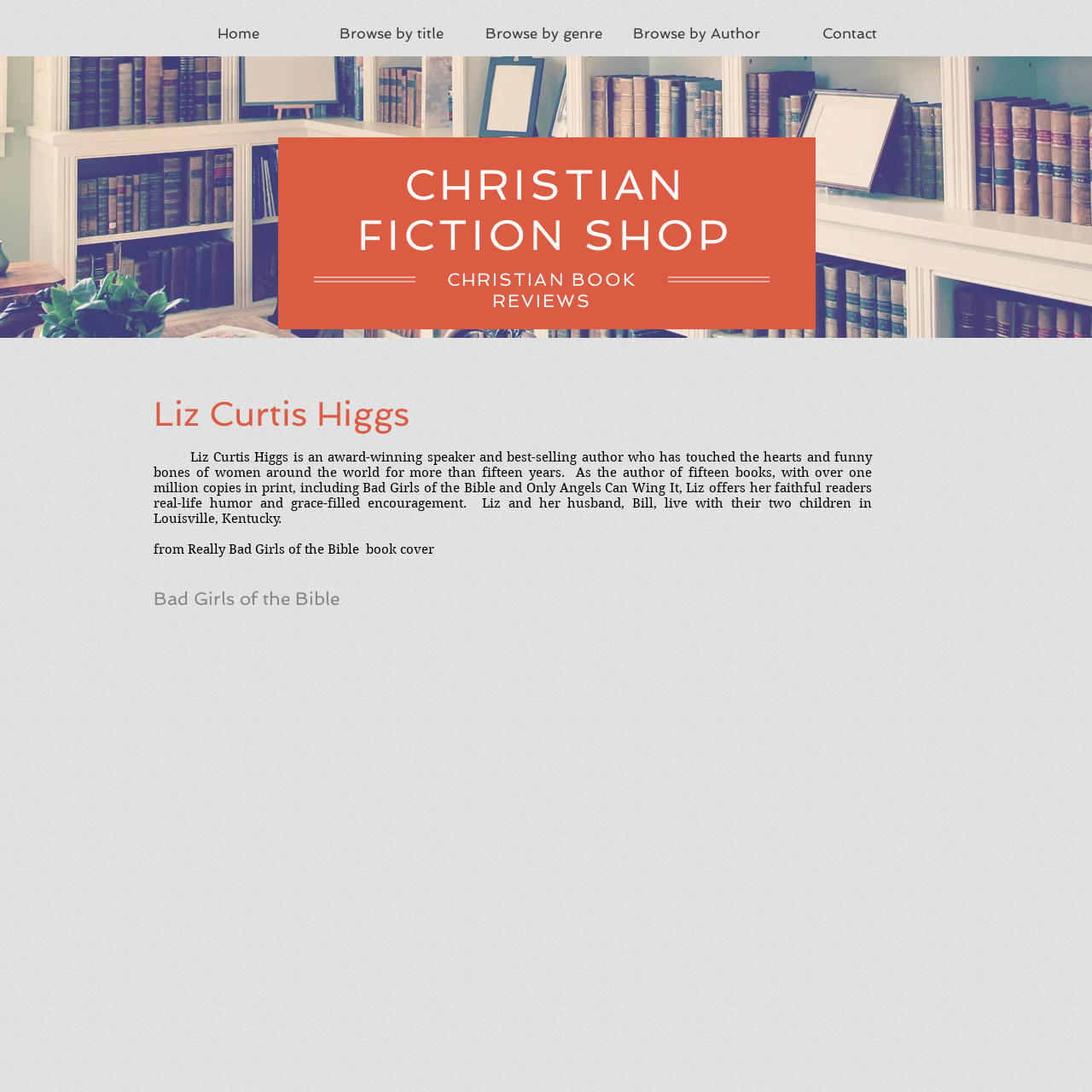From the element description CHRISTIAN FICTION SHOP, predict the bounding box coordinates of the UI element. The coordinates must be specified in the format (top-left x, top-left y, bottom-right x, bottom-right y) and should be within the 0 to 1 range.

[0.327, 0.146, 0.671, 0.238]